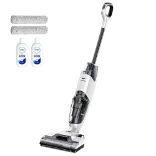How many extra mop pads are included with the product?
Answer the question using a single word or phrase, according to the image.

Two